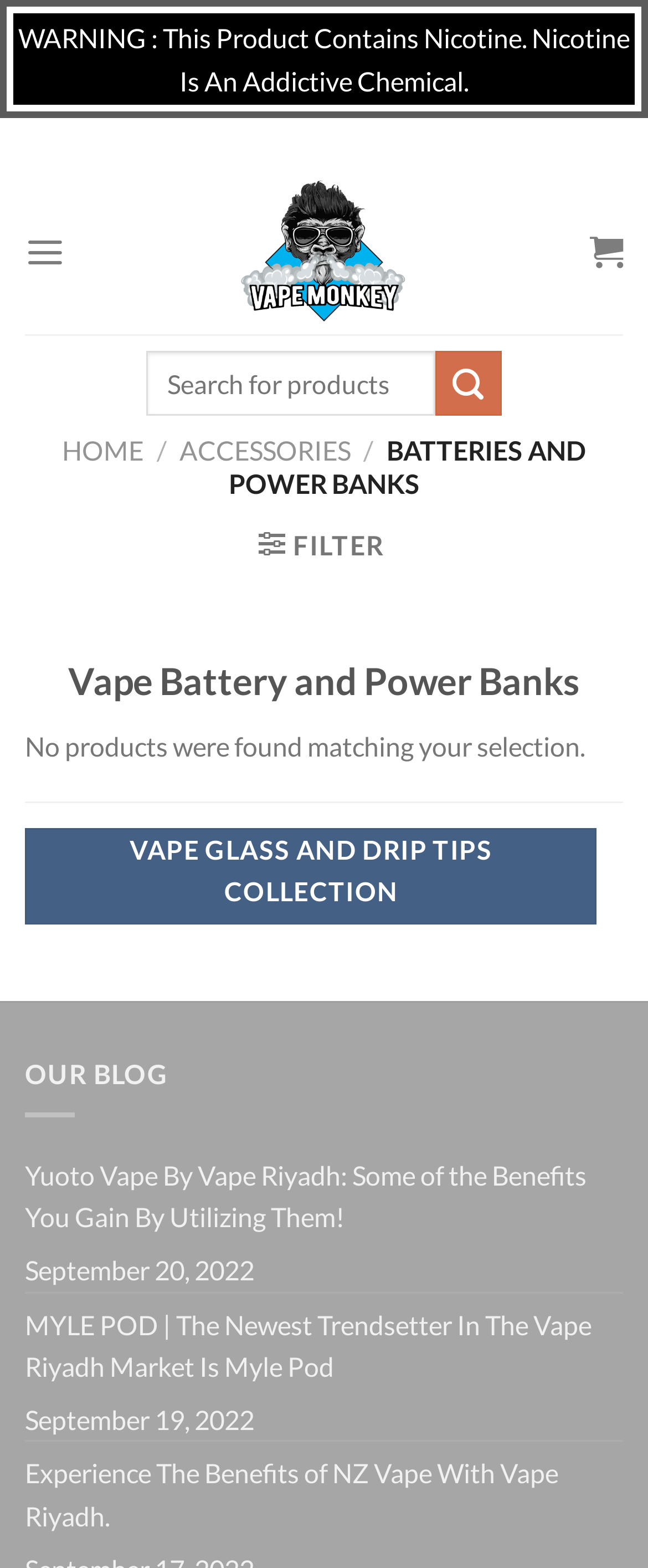Look at the image and give a detailed response to the following question: How many blog posts are listed on the webpage?

There are three blog posts listed under the 'OUR BLOG' section, each with a title and a date.